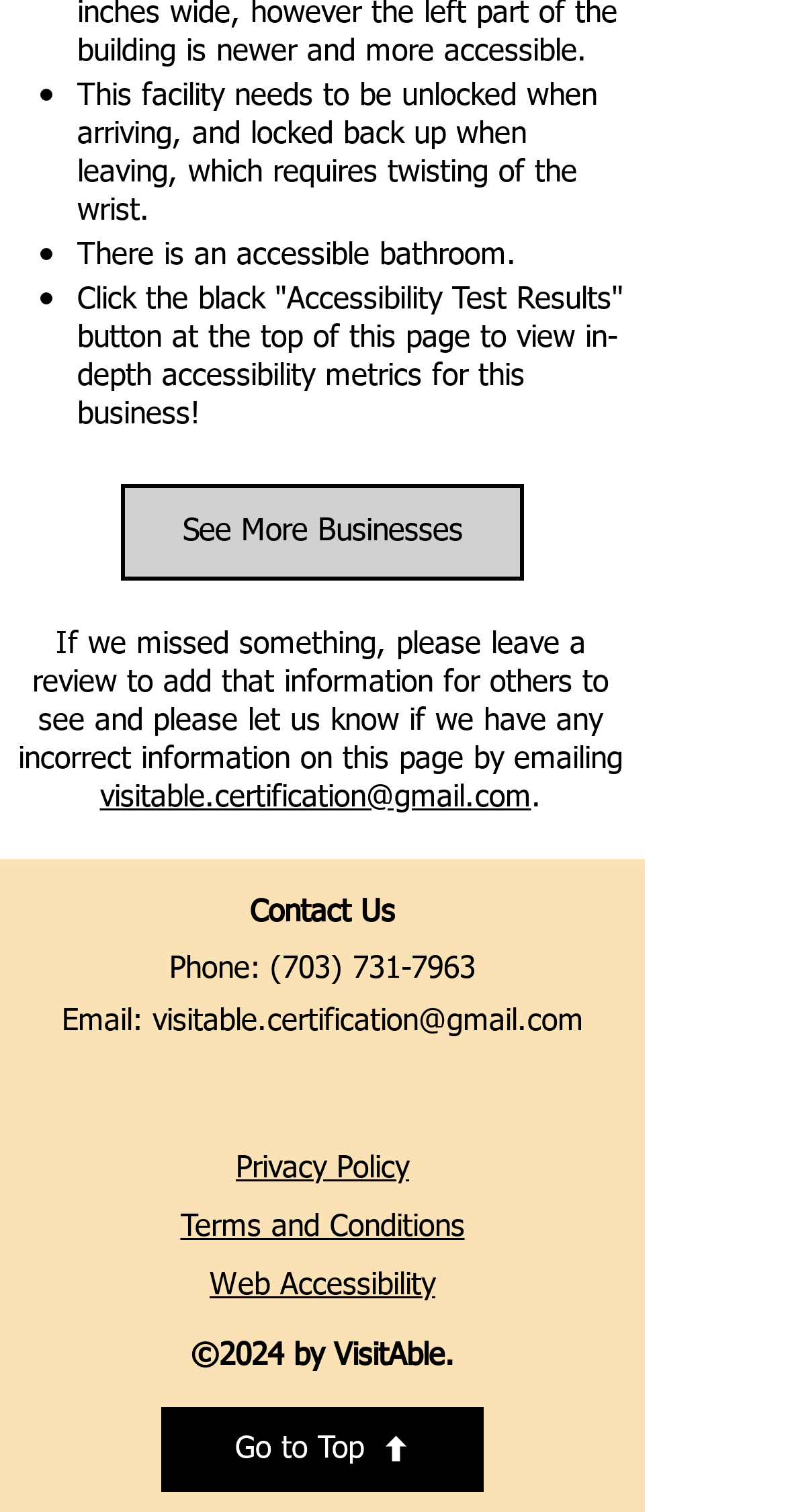Please analyze the image and provide a thorough answer to the question:
What is the email address to report incorrect information?

The text mentions, 'please let us know if we have any incorrect information on this page by emailing visitable.certification@gmail.com.' This shows that the email address is used to report incorrect information.